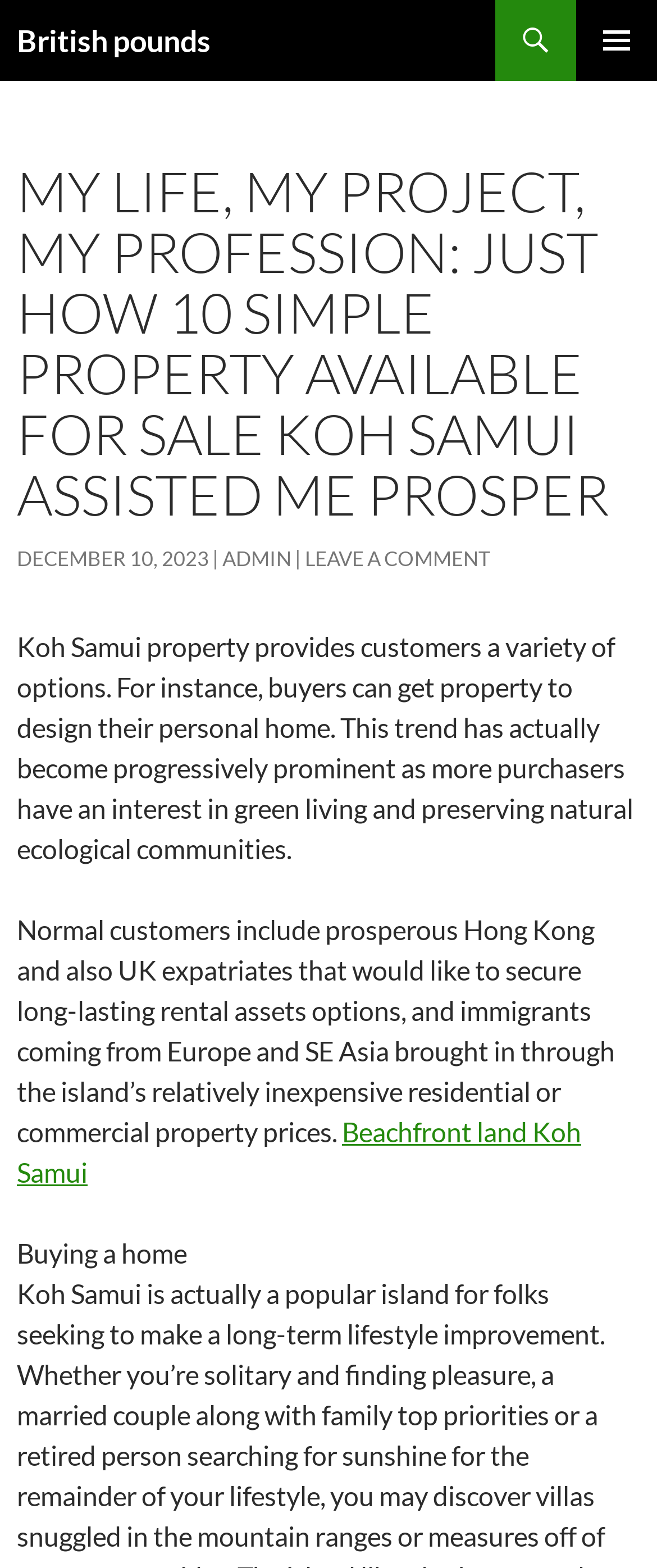What type of land is mentioned?
Answer the question using a single word or phrase, according to the image.

Beachfront land